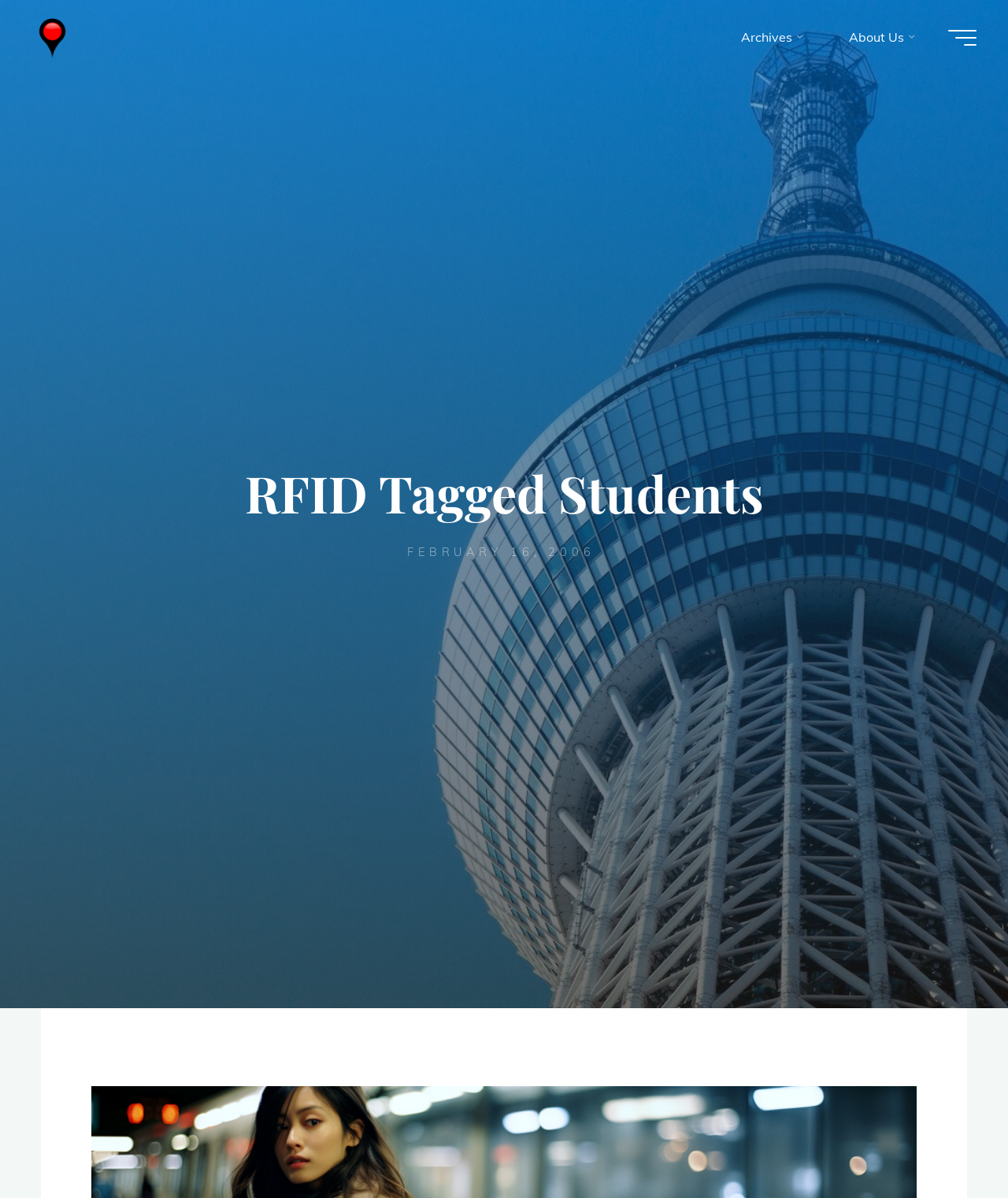Please reply with a single word or brief phrase to the question: 
What is the purpose of the button at the bottom right?

Back to Top